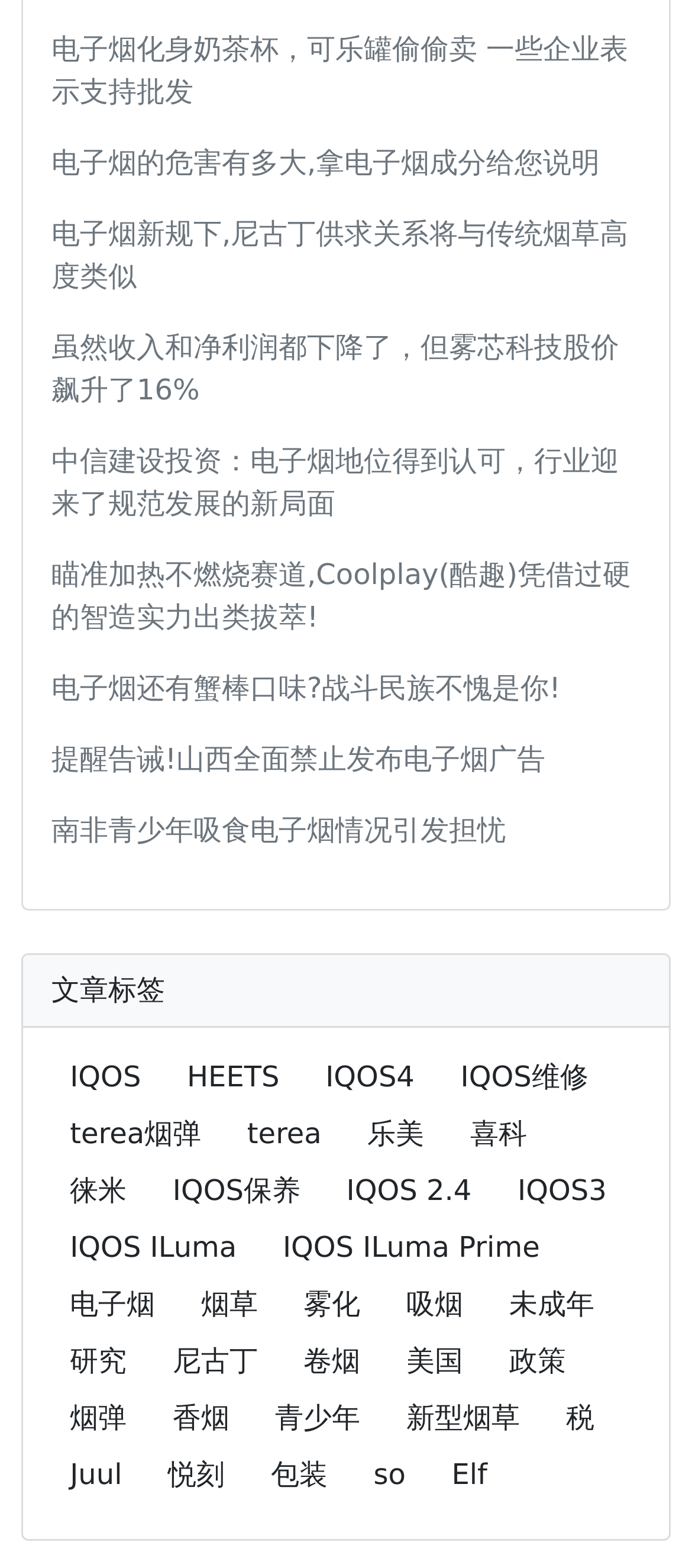Identify the bounding box coordinates for the UI element mentioned here: "IQOS ILuma Prime". Provide the coordinates as four float values between 0 and 1, i.e., [left, top, right, bottom].

[0.382, 0.782, 0.807, 0.809]